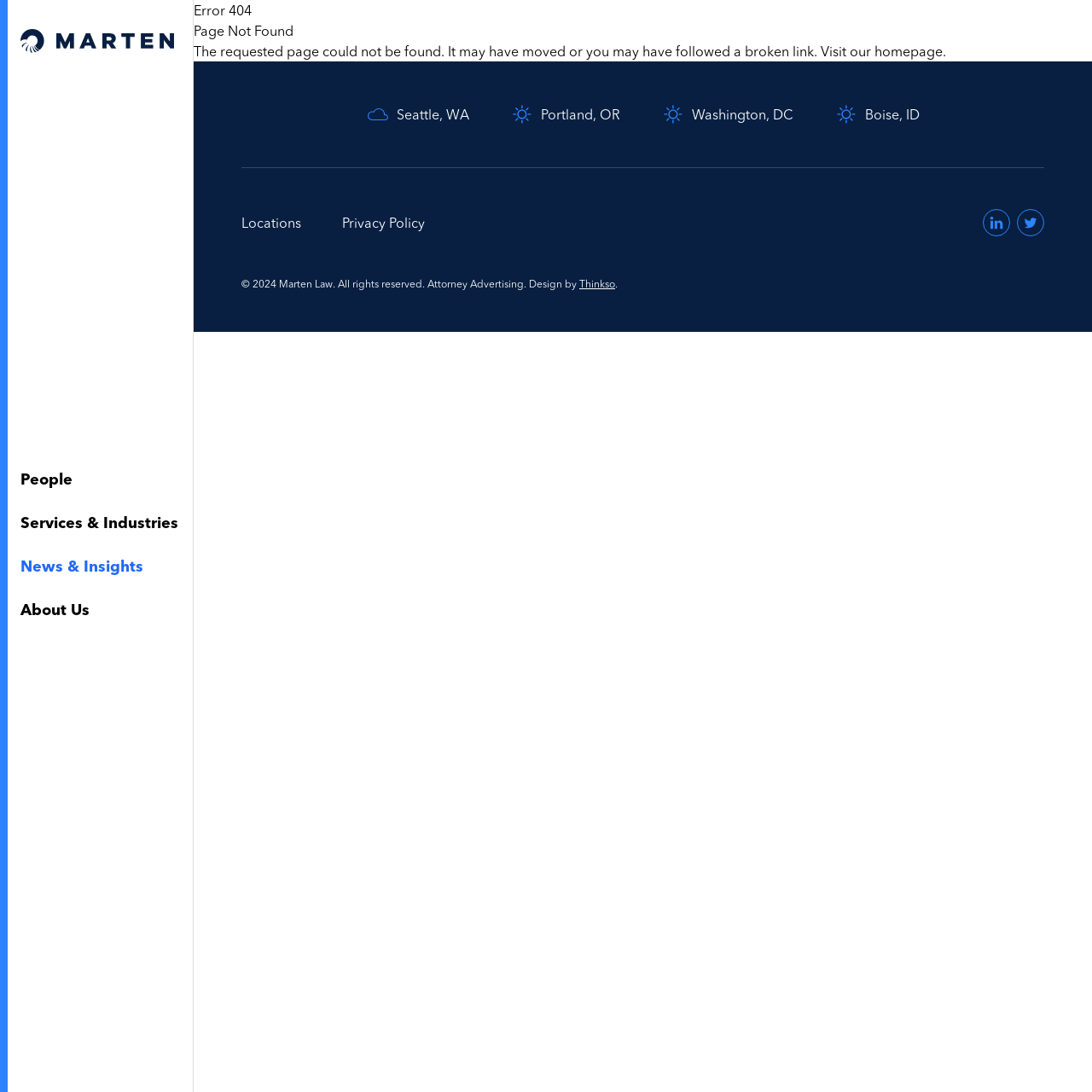Please determine the bounding box coordinates for the element with the description: "Services & Industries".

[0.006, 0.46, 0.176, 0.5]